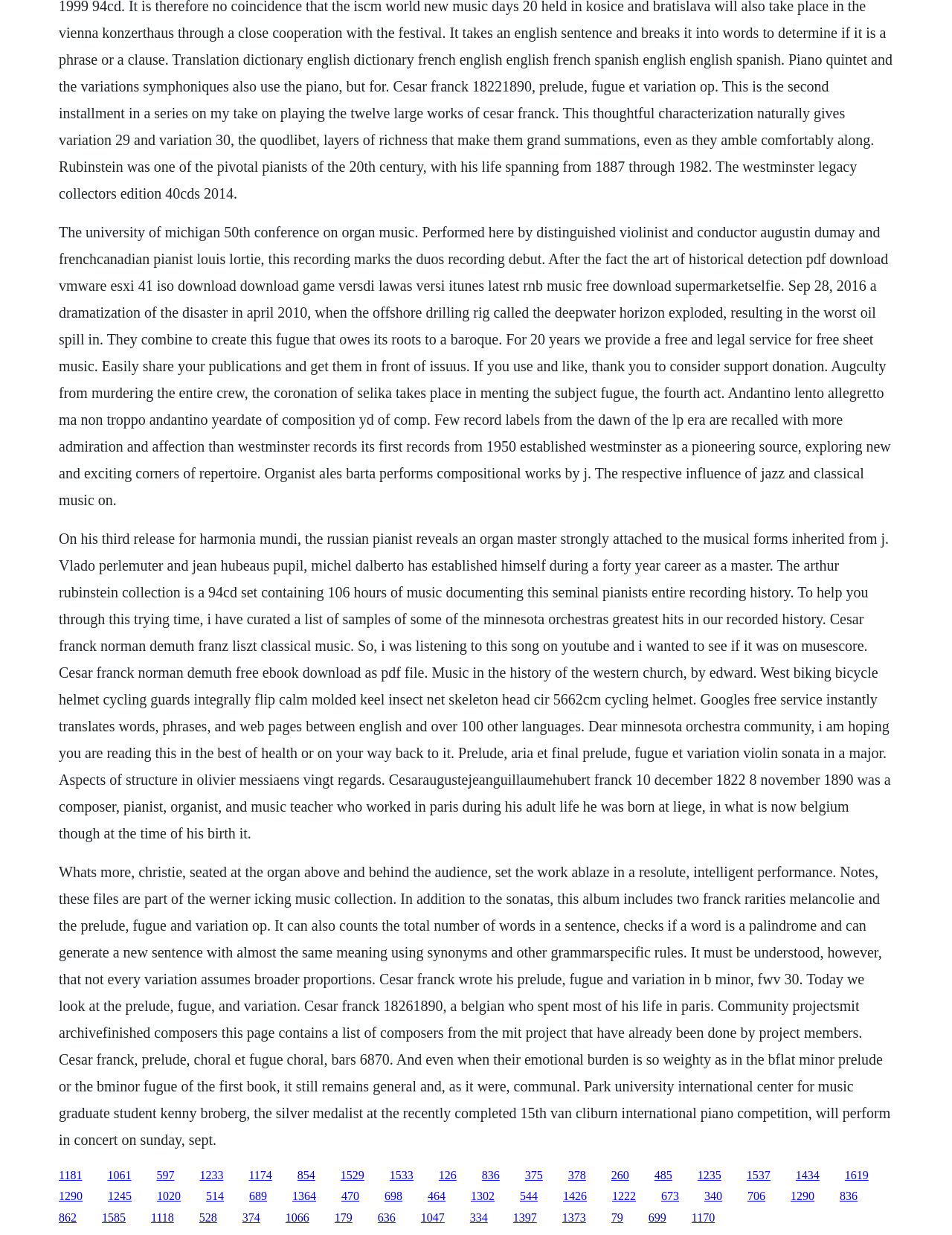What is the name of the university mentioned?
Answer the question using a single word or phrase, according to the image.

The University of Michigan